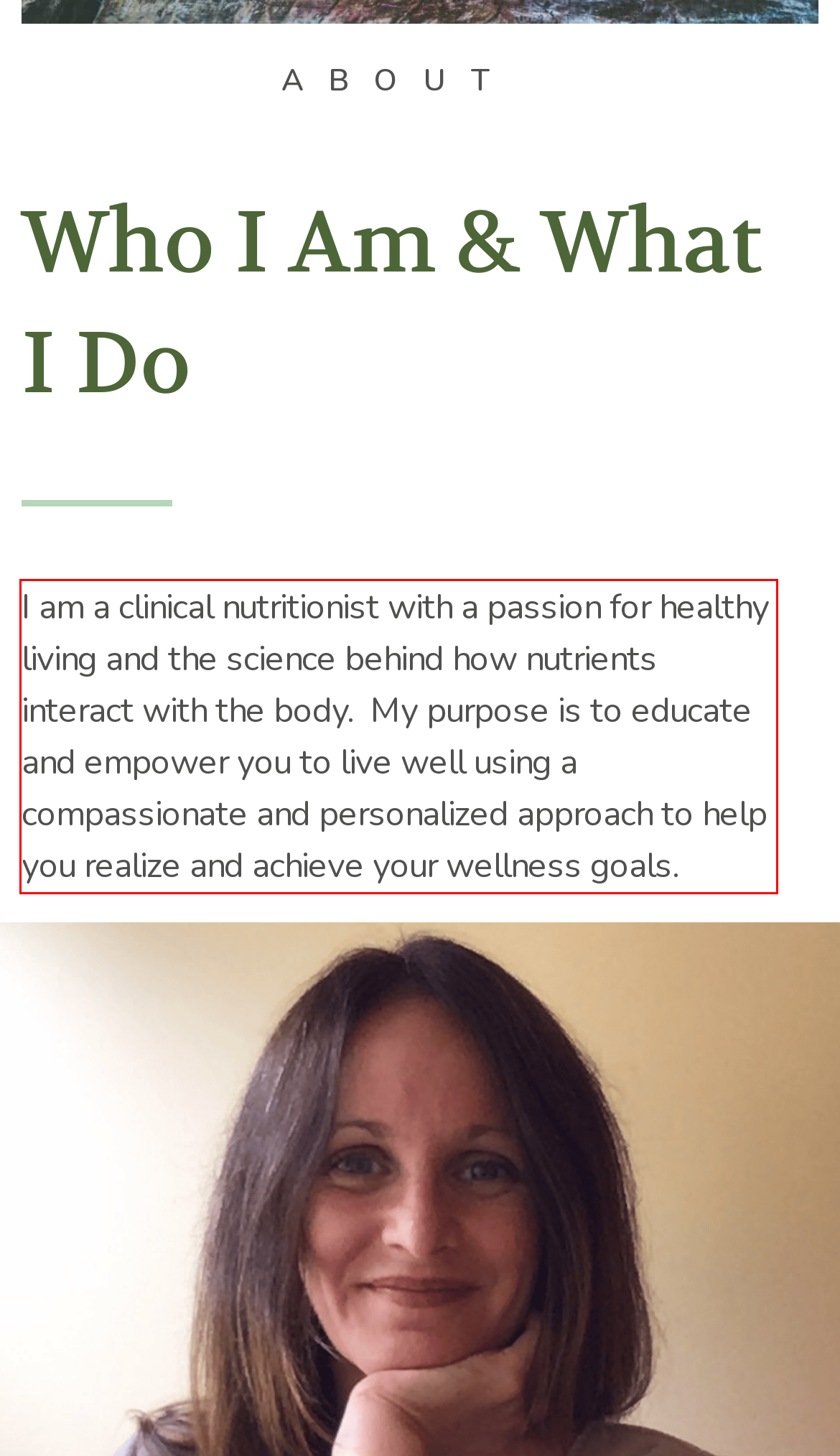Inspect the webpage screenshot that has a red bounding box and use OCR technology to read and display the text inside the red bounding box.

I am a clinical nutritionist with a passion for healthy living and the science behind how nutrients interact with the body. My purpose is to educate and empower you to live well using a compassionate and personalized approach to help you realize and achieve your wellness goals.